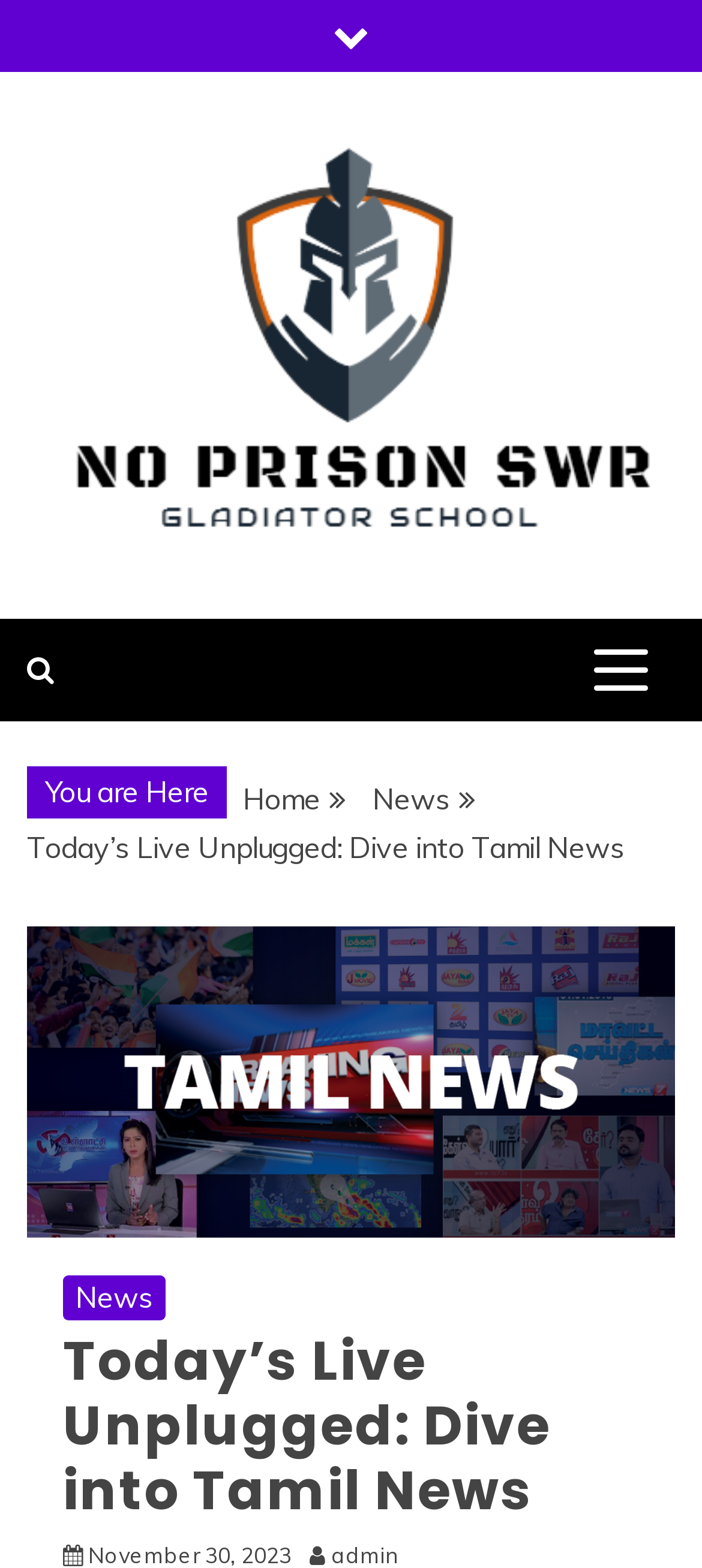Write a detailed summary of the webpage.

The webpage appears to be a news article page, specifically focused on Tamil news. At the top-left corner, there is a link with a font awesome icon, followed by a link with the text "NO Prison Swr" and an accompanying image with the same text. Below this, there is a static text element with the title "GLADIATOR SCHOOL".

On the top-right corner, there is a button with no text, which controls the primary menu. Below this, there is another link with a font awesome icon.

The main content of the page is divided into sections. There is a "You are Here" static text element, followed by a navigation section with breadcrumbs. The breadcrumbs consist of links to "Home" and "News", as well as a static text element with the title "Today’s Live Unplugged: Dive into Tamil News". Below this, there is a large image with the same title, which takes up most of the page.

Within the image, there is a link to "News" at the top-left corner, and a heading with the title "Today’s Live Unplugged: Dive into Tamil News" at the bottom. Overall, the page appears to be a news article page with a focus on Tamil news, featuring a prominent image and links to related news sections.